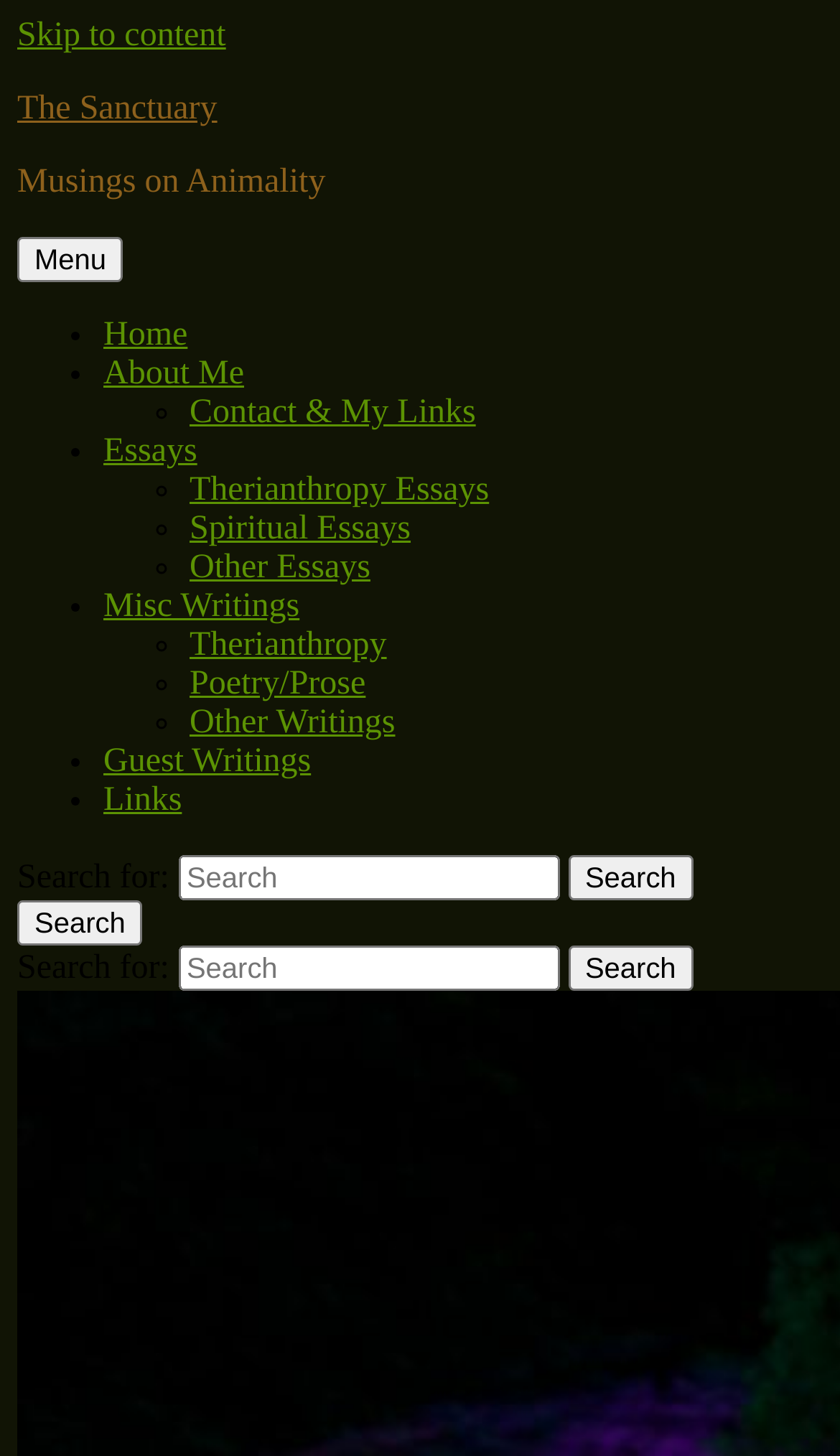How many search boxes are on the webpage?
Based on the screenshot, give a detailed explanation to answer the question.

There are two search elements on the webpage, one located at the top right corner and another at the bottom right corner, each with a search box and a search button.